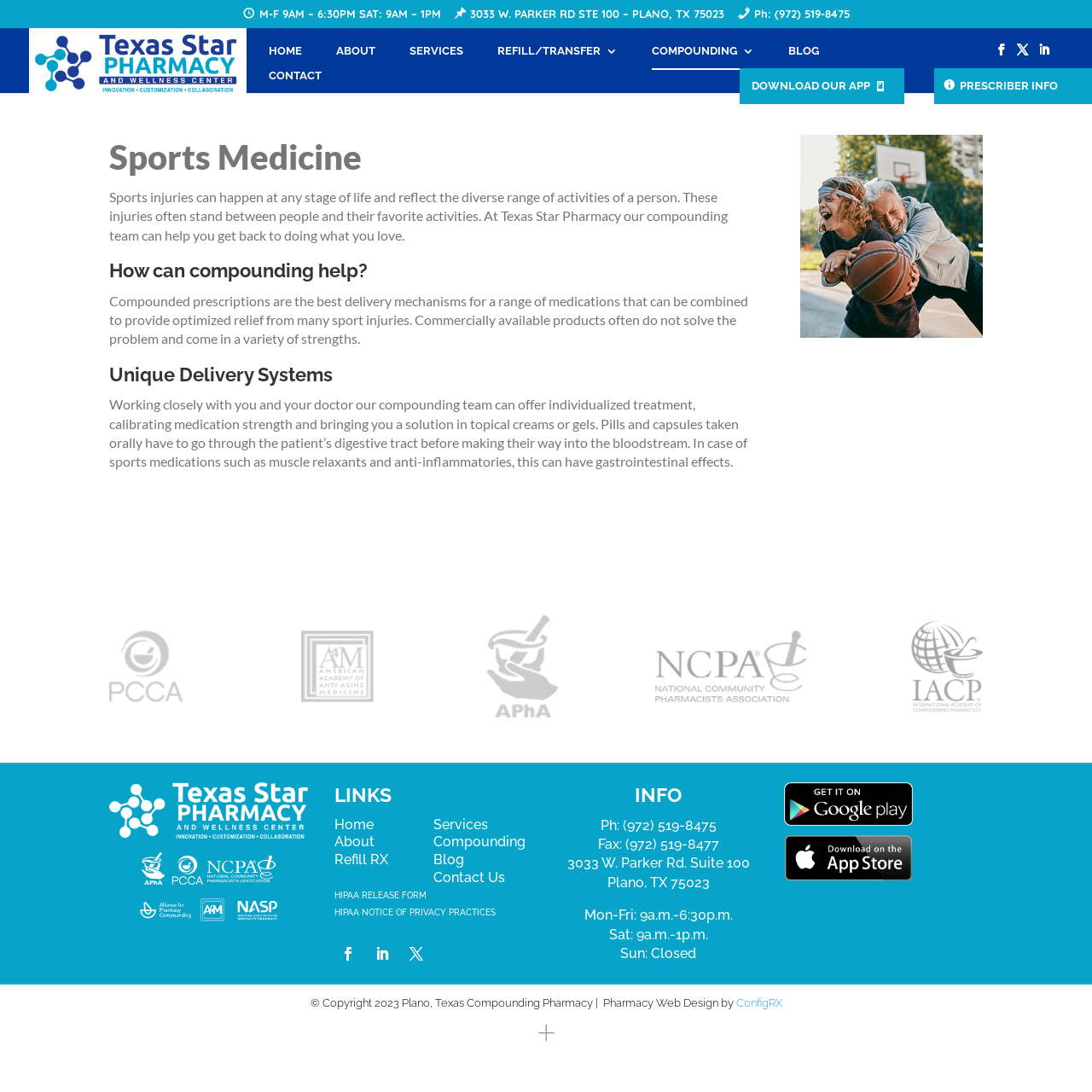Please give a one-word or short phrase response to the following question: 
What is the phone number of the pharmacy?

(972) 519-8475